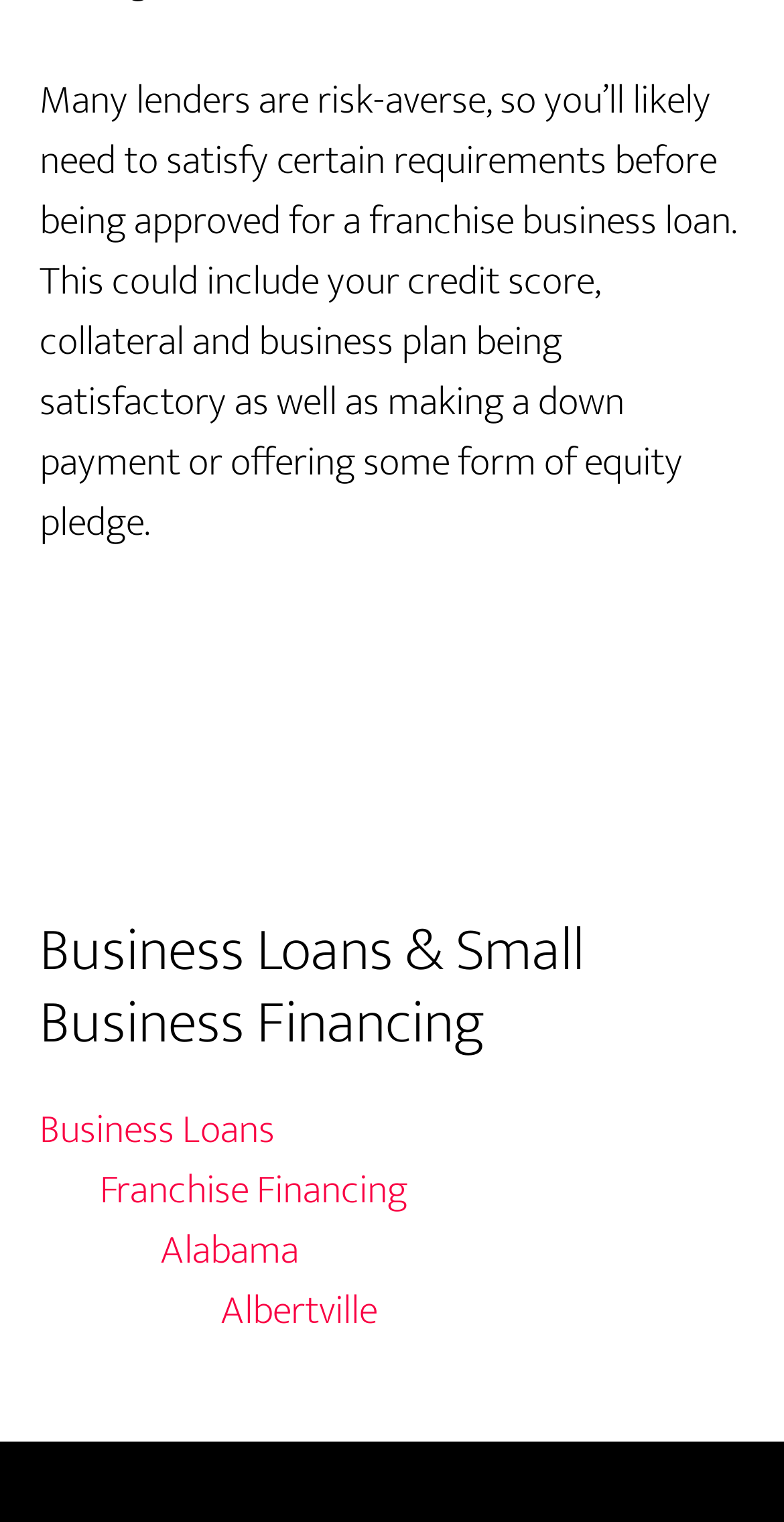Determine the bounding box of the UI element mentioned here: "Franchise Financing". The coordinates must be in the format [left, top, right, bottom] with values ranging from 0 to 1.

[0.127, 0.76, 0.519, 0.805]